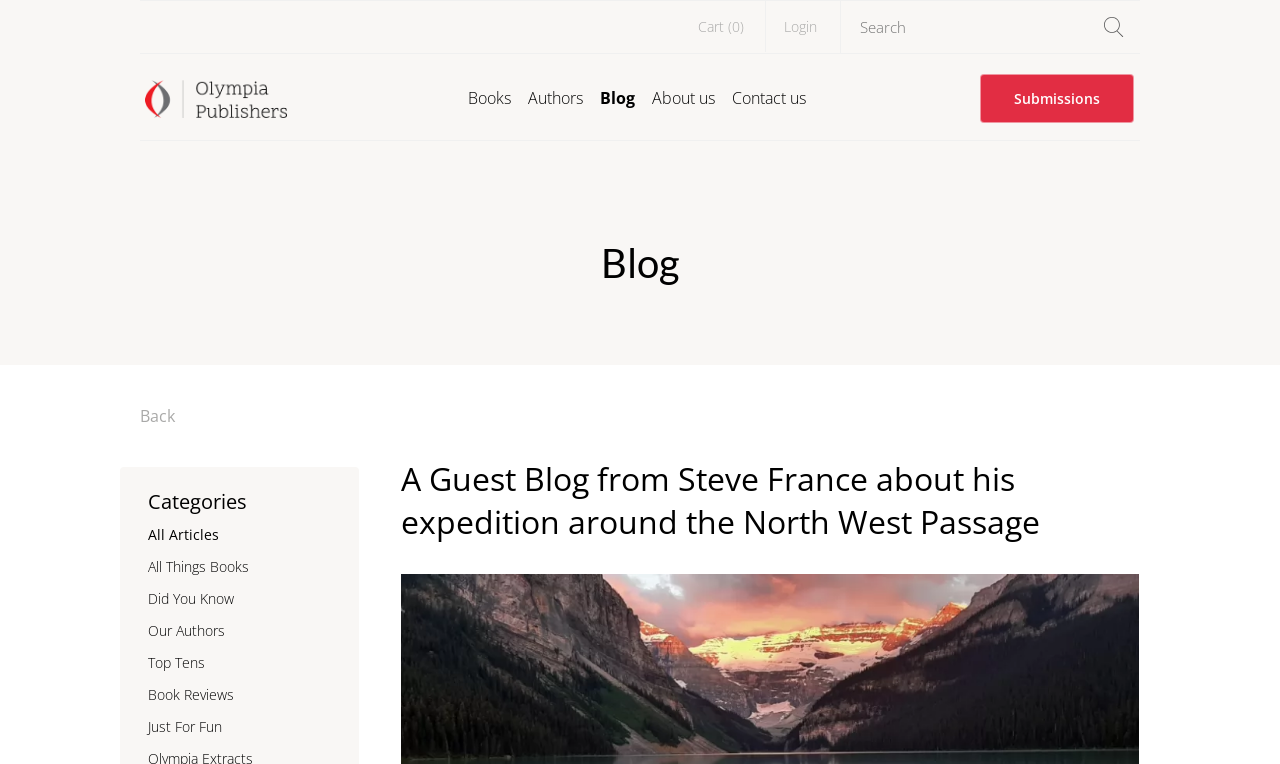Determine the bounding box coordinates of the area to click in order to meet this instruction: "View all articles".

[0.116, 0.687, 0.171, 0.712]